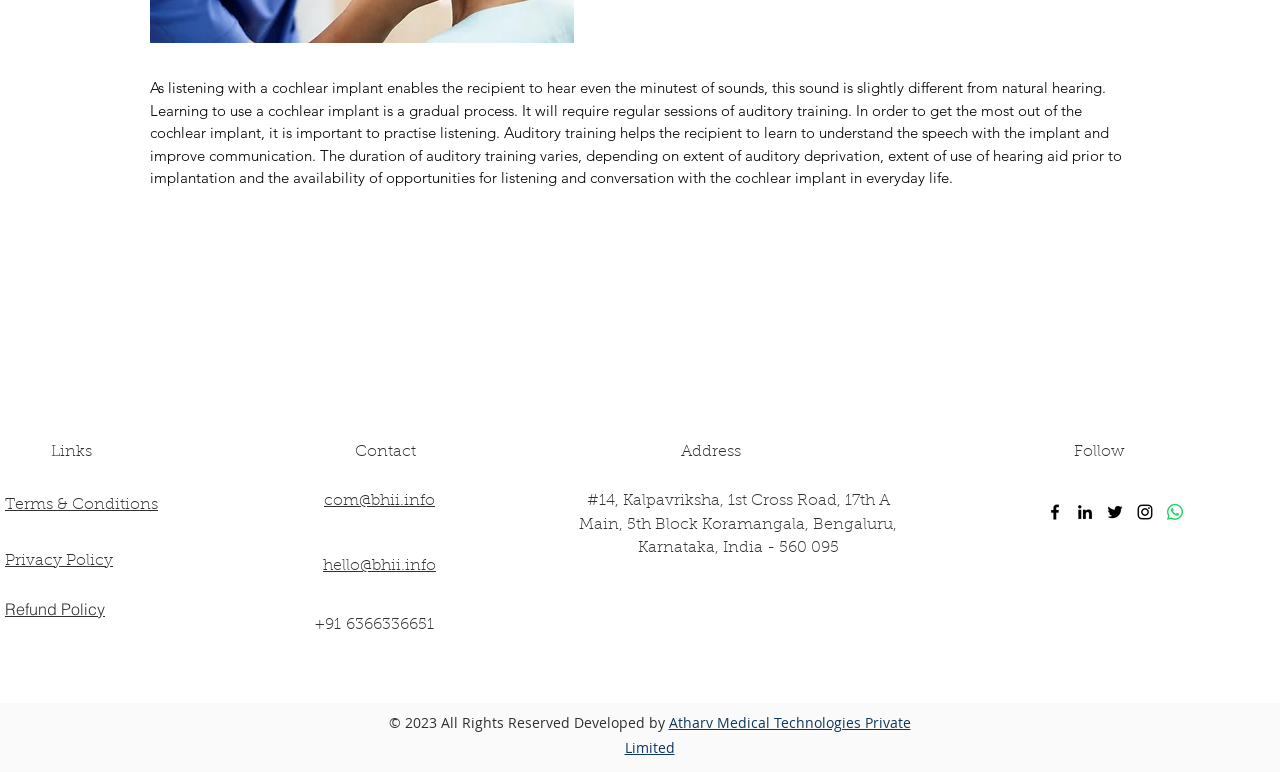Based on the visual content of the image, answer the question thoroughly: What is the purpose of auditory training?

According to the text, auditory training helps the recipient to learn to understand the speech with the implant and improve communication. This implies that the purpose of auditory training is to enable the recipient to understand speech with the cochlear implant.